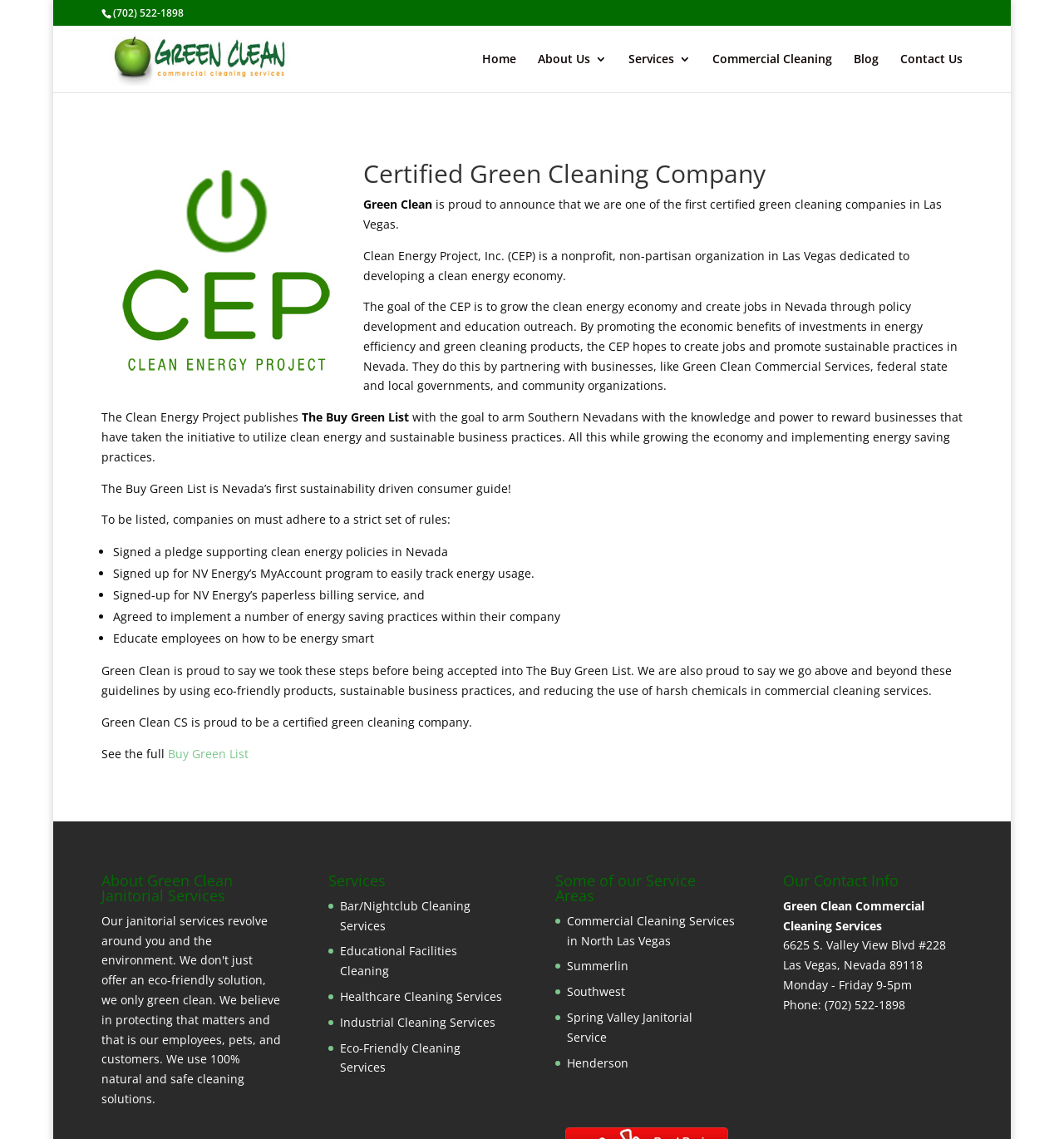Using the webpage screenshot and the element description Spring Valley Janitorial Service, determine the bounding box coordinates. Specify the coordinates in the format (top-left x, top-left y, bottom-right x, bottom-right y) with values ranging from 0 to 1.

[0.533, 0.886, 0.651, 0.917]